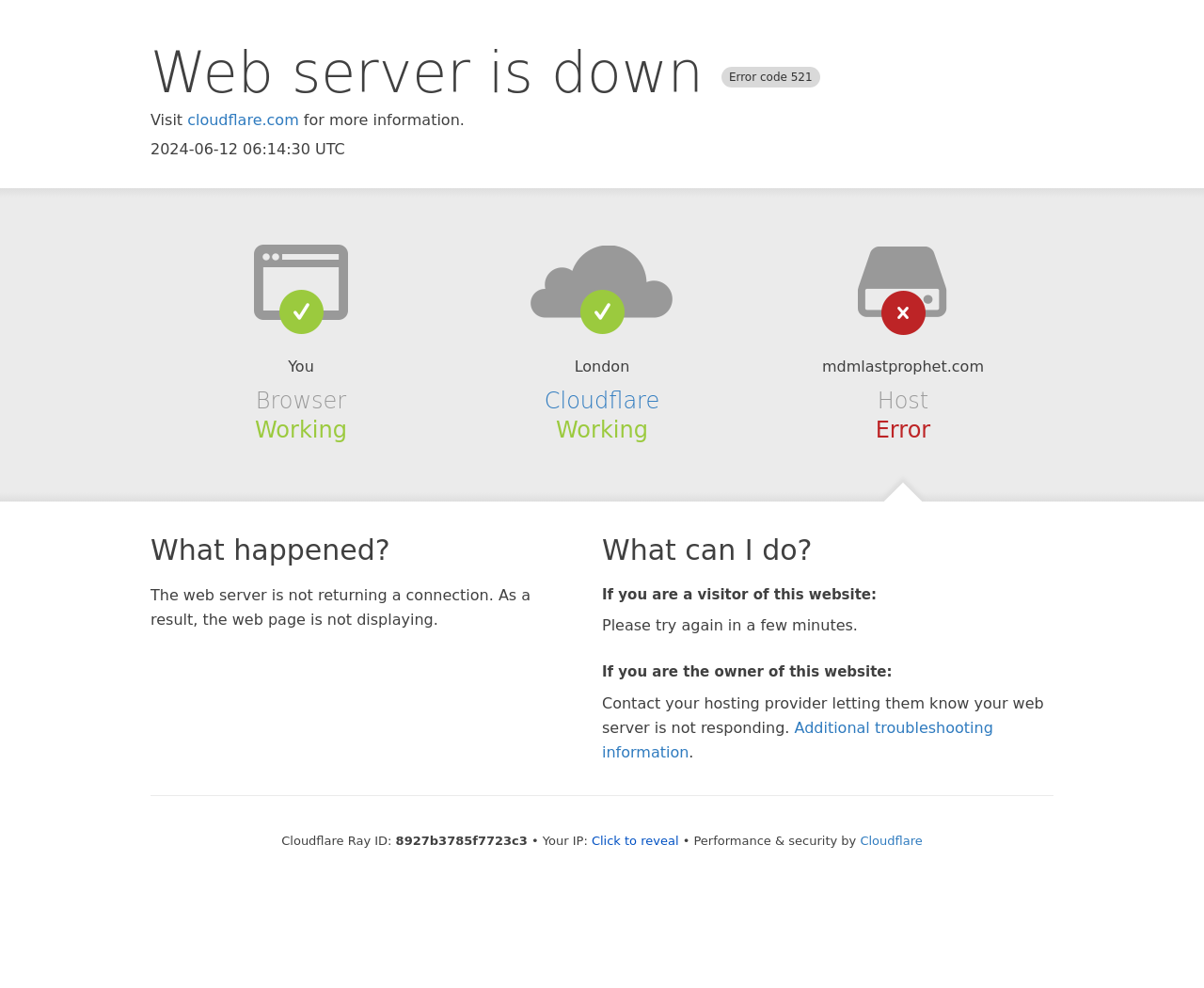Could you please study the image and provide a detailed answer to the question:
What is the current date and time?

The current date and time is mentioned at the top of the webpage as '2024-06-12 06:14:30 UTC'.